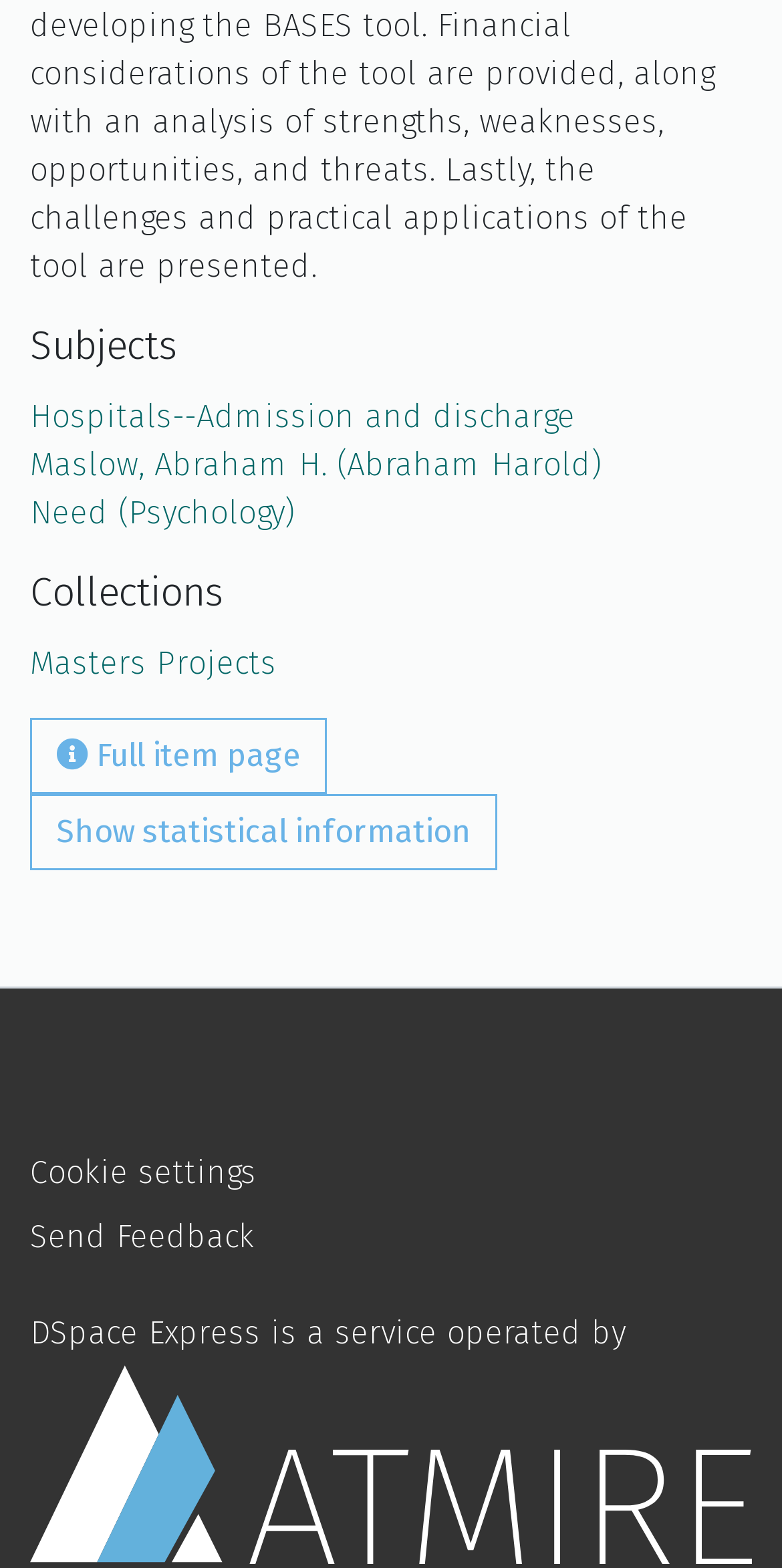What type of projects are listed under 'Collections'?
Please give a detailed and thorough answer to the question, covering all relevant points.

Under the 'Collections' heading, I found a link element with the text 'Masters Projects', which suggests that this type of project is listed under 'Collections'.